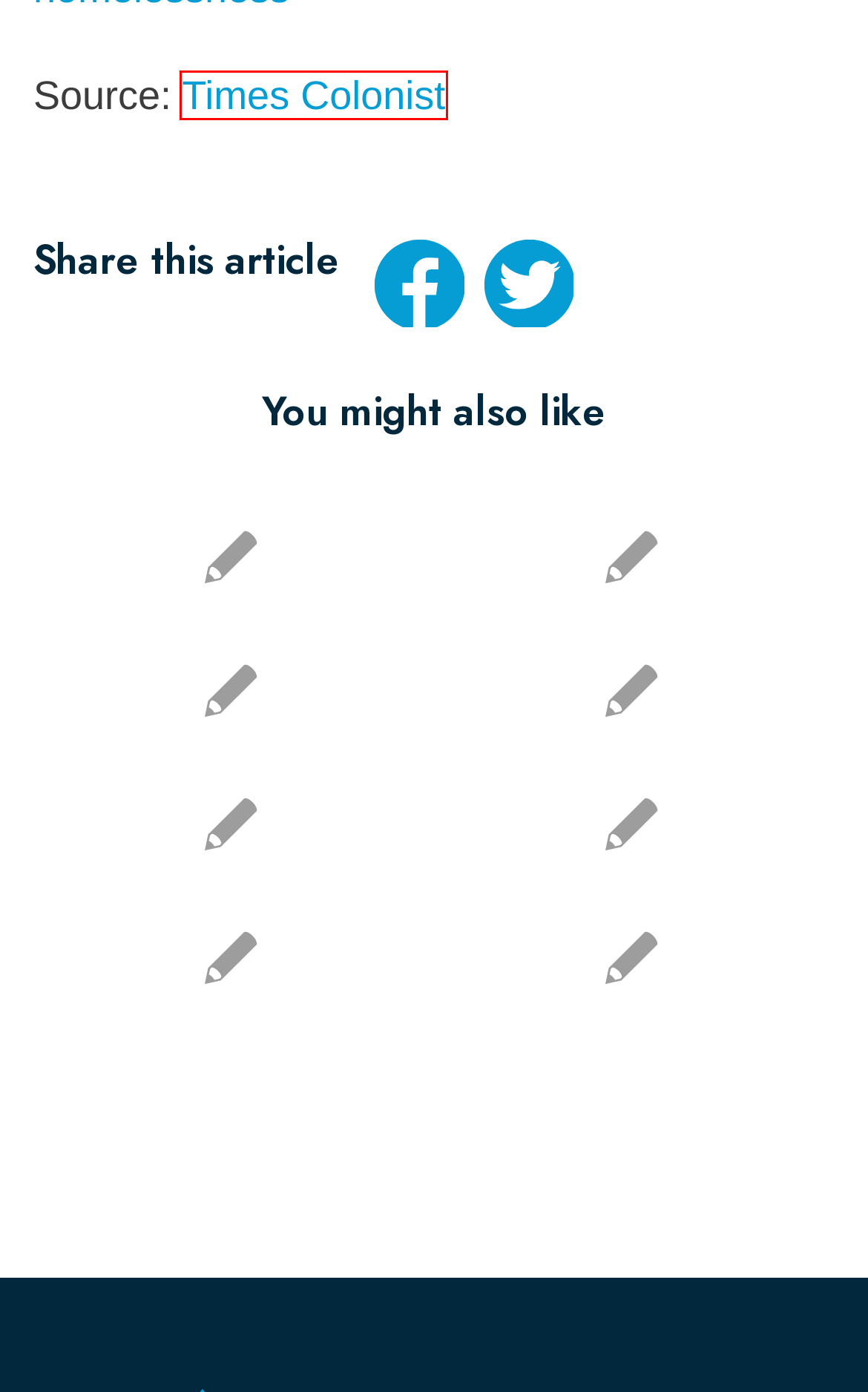Look at the screenshot of a webpage with a red bounding box and select the webpage description that best corresponds to the new page after clicking the element in the red box. Here are the options:
A. Victoria mayor says she’s sorry for rollout of tent city plan - Victoria Homelessness
B. Greater Victoria seniors struggle quietly as help stagnates - Victoria Homelessness
C. Our Place coupons provide holiday dinner - Victoria Homelessness
D. Former Traveller's Inn on Gorge tagged for affordable housing - Victoria Homelessness
E. Denise Savoie stepping down due to health reasons - Victoria Homelessness
F. What are 5 ways to End Homelessness? - Victoria Homelessness
G. Victoria Times Colonist  - Victoria Times Colonist
H. Street-smart guide to survival - Victoria Homelessness

G